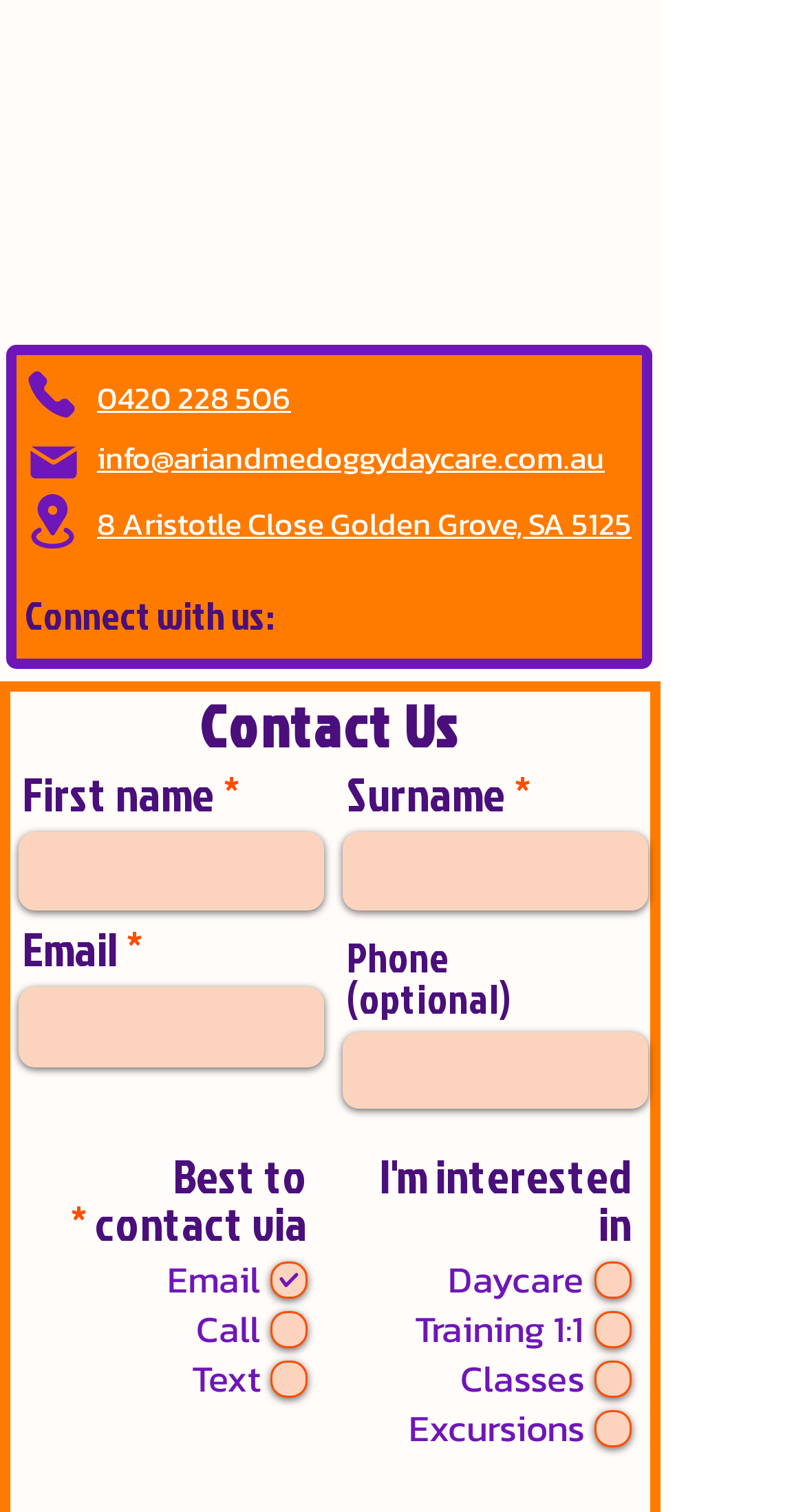Based on the image, give a detailed response to the question: What is the purpose of the 'Best to contact via' section?

The 'Best to contact via' section can be found on the webpage, specifically in the group element located at the bottom section of the page, which contains checkboxes for Email, Call, and Text, allowing users to select their preferred contact method.